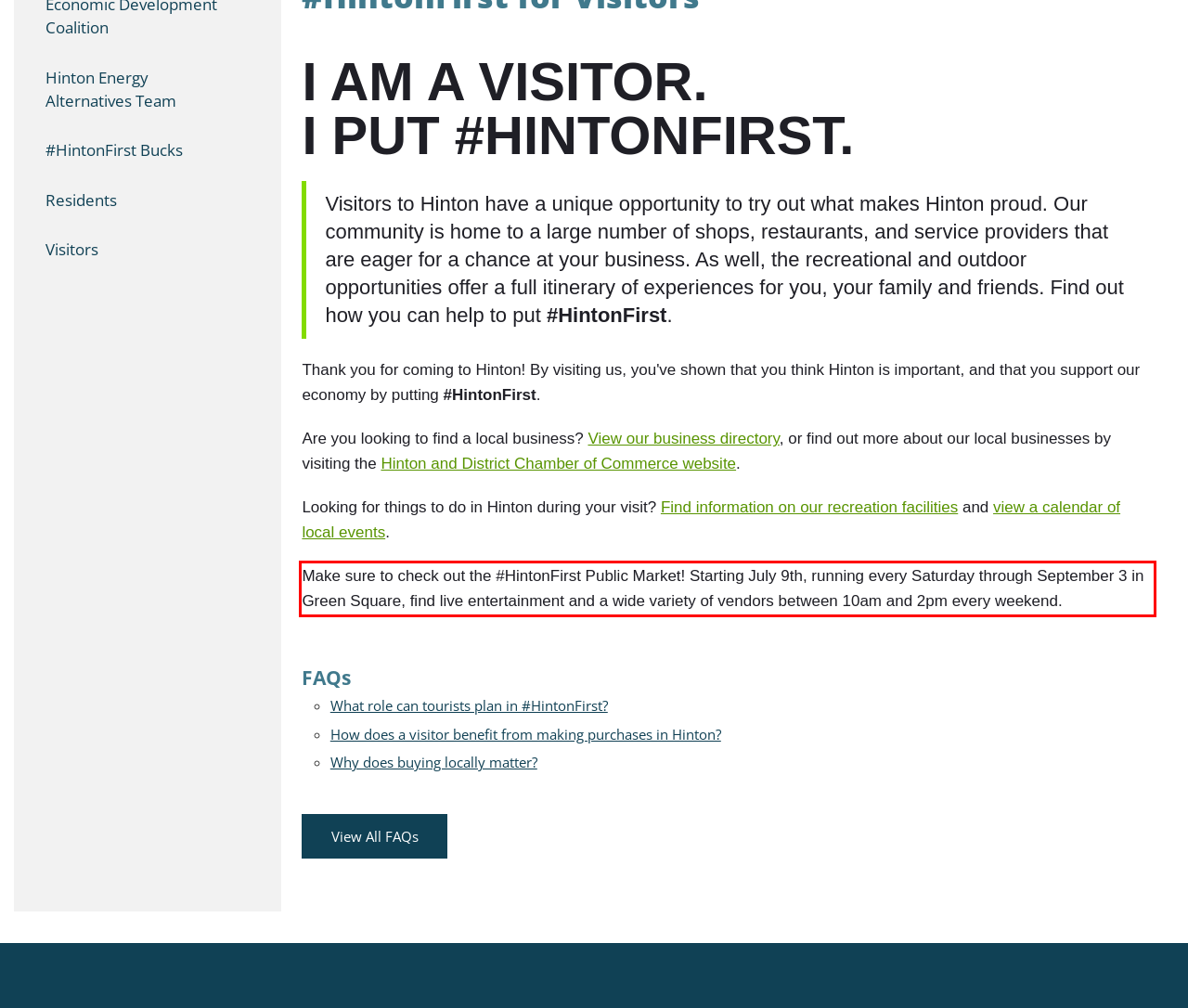Using the webpage screenshot, recognize and capture the text within the red bounding box.

Make sure to check out the #HintonFirst Public Market! Starting July 9th, running every Saturday through September 3 in Green Square, find live entertainment and a wide variety of vendors between 10am and 2pm every weekend.